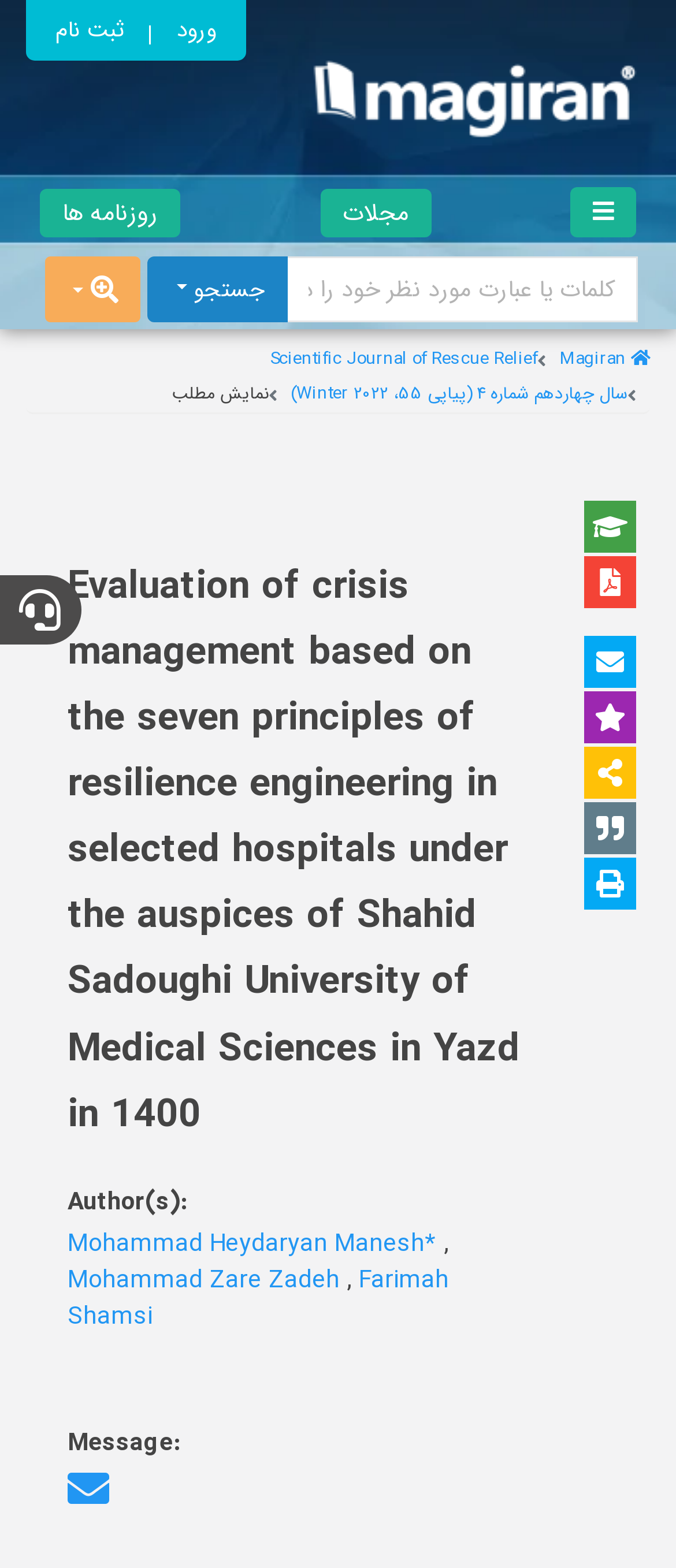What is the text on the top-right button?
From the image, provide a succinct answer in one word or a short phrase.

ورود